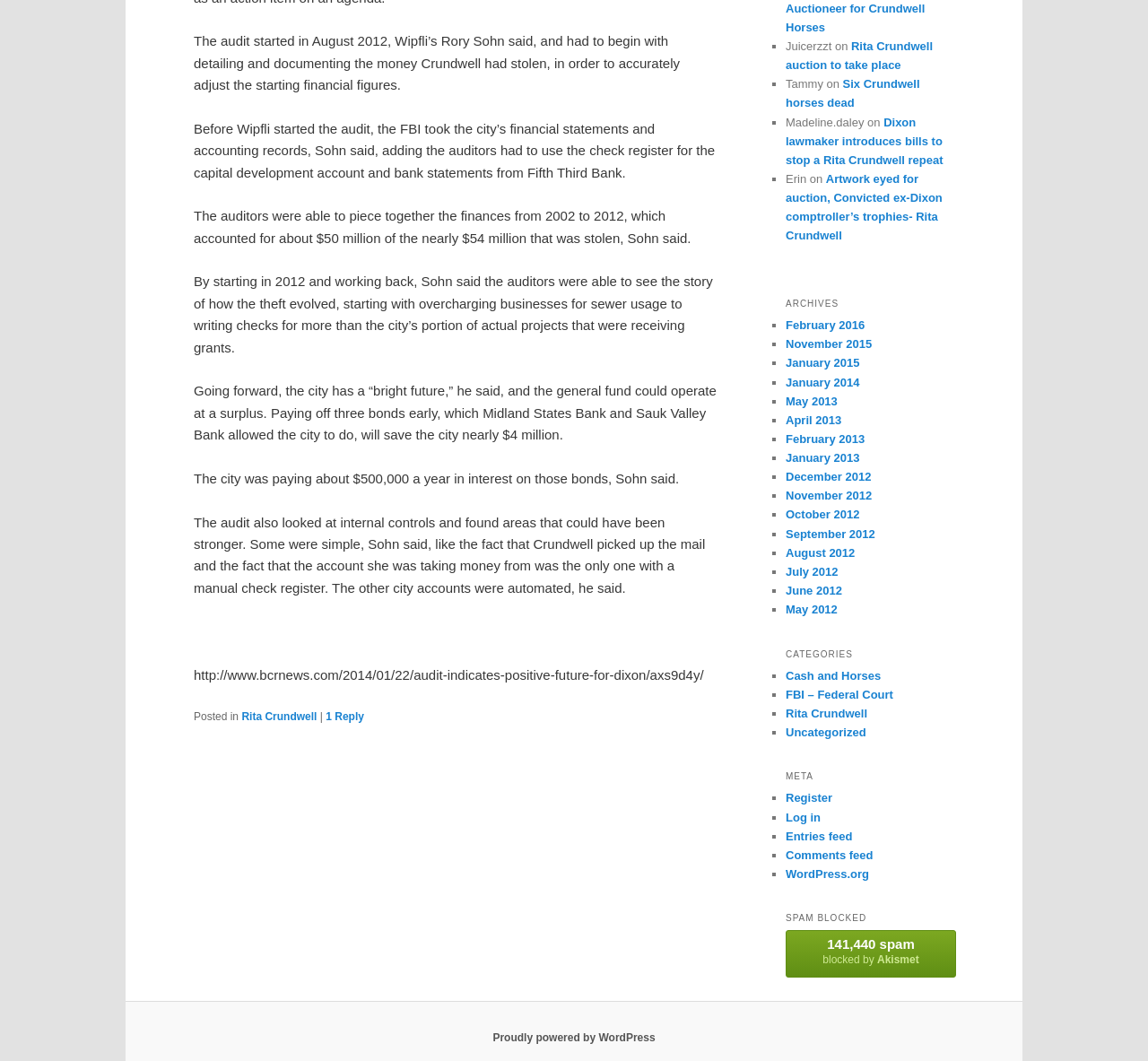Given the content of the image, can you provide a detailed answer to the question?
What is the topic of the article?

The topic of the article can be determined by reading the content of the static text elements, which mention Rita Crundwell's name multiple times and discuss her involvement in a theft case.